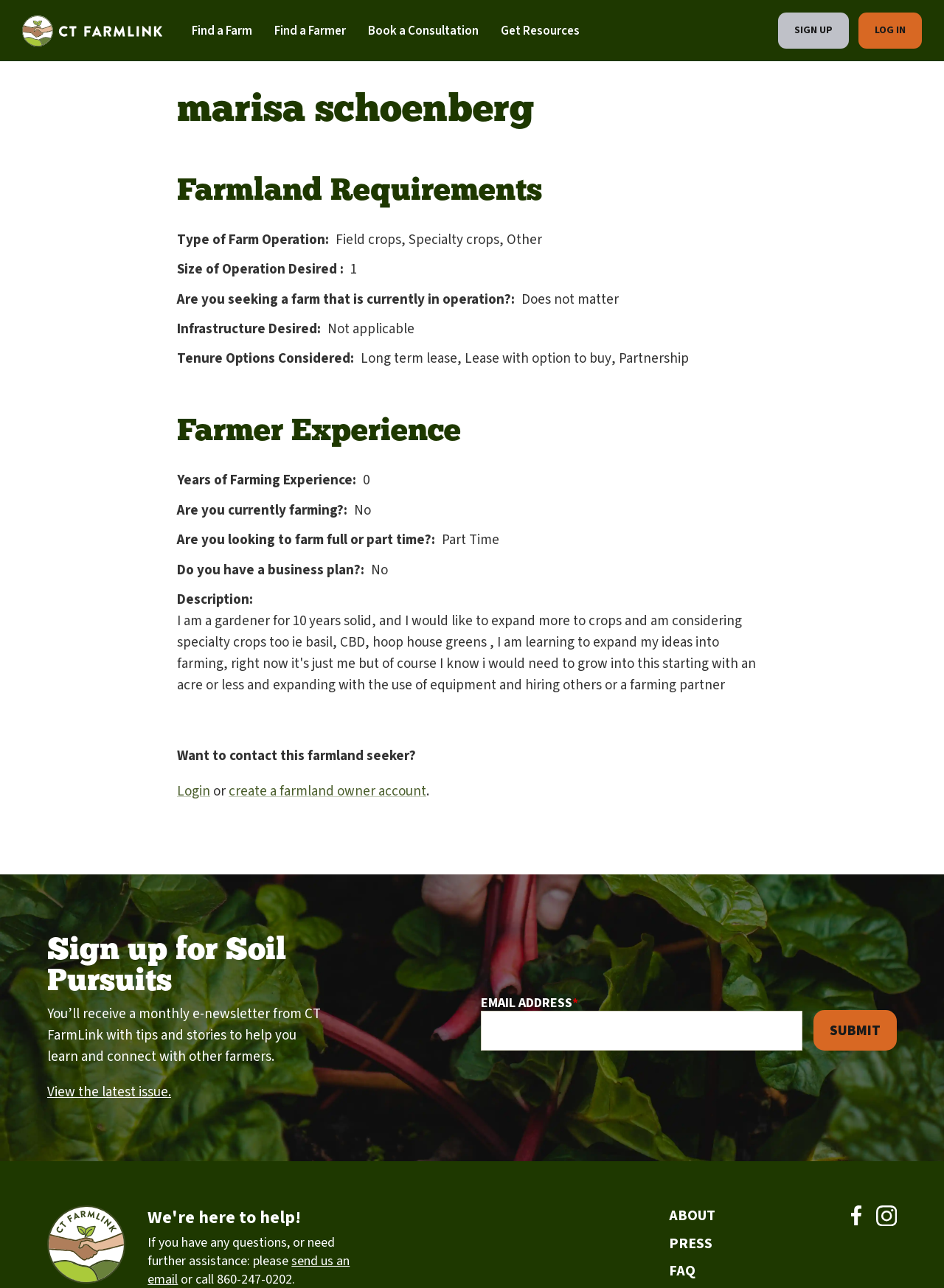What is the bounding box coordinate of the 'Login' link?
Please provide a single word or phrase as your answer based on the image.

[0.188, 0.607, 0.223, 0.621]